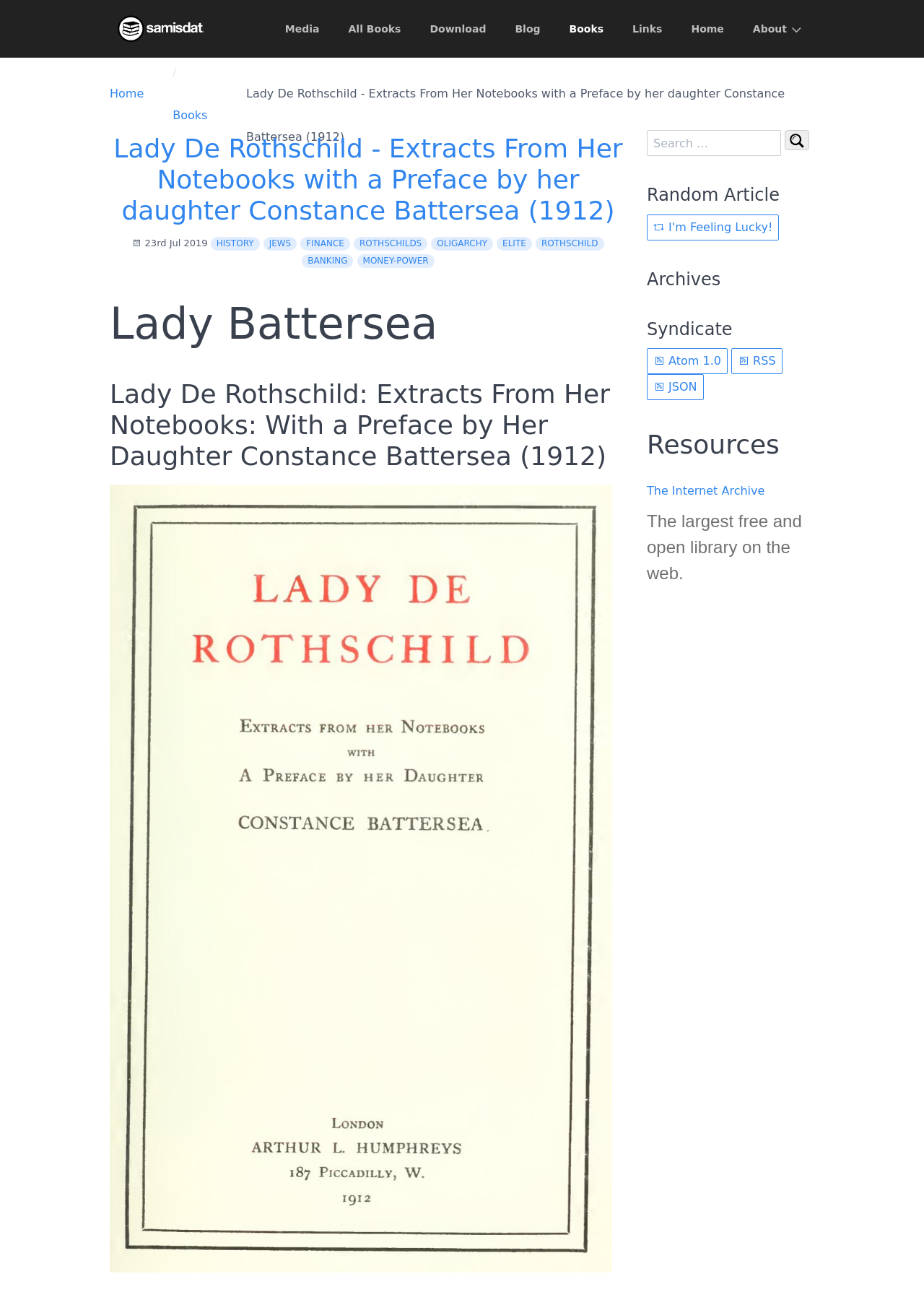What is the purpose of the textbox on this webpage?
Provide a detailed and extensive answer to the question.

I determined the answer by looking at the textbox element with the text 'search' and the required attribute set to true. This suggests that the textbox is used for searching purposes.